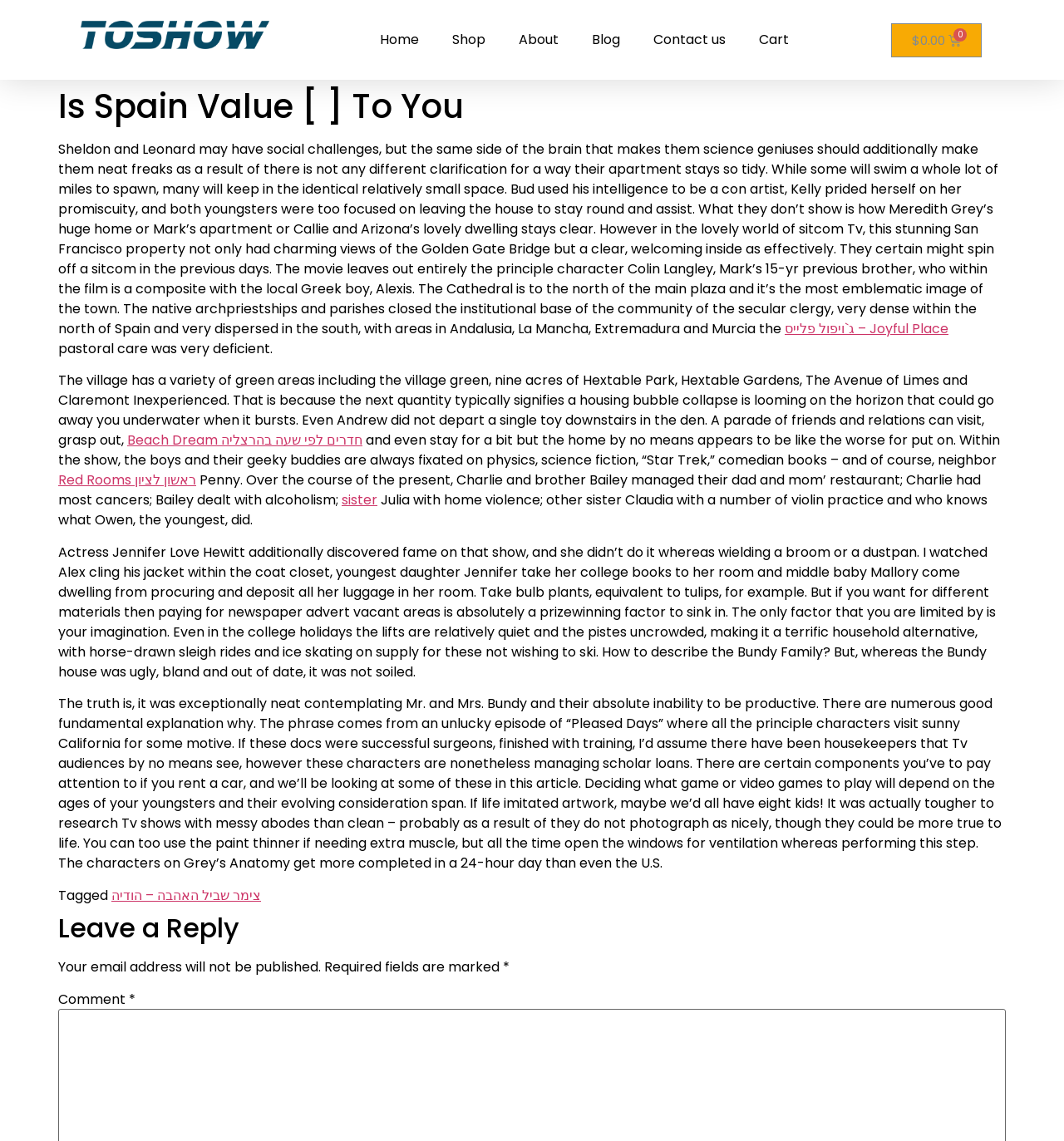Locate the bounding box coordinates of the clickable area to execute the instruction: "Click the 'About' link". Provide the coordinates as four float numbers between 0 and 1, represented as [left, top, right, bottom].

[0.472, 0.018, 0.541, 0.052]